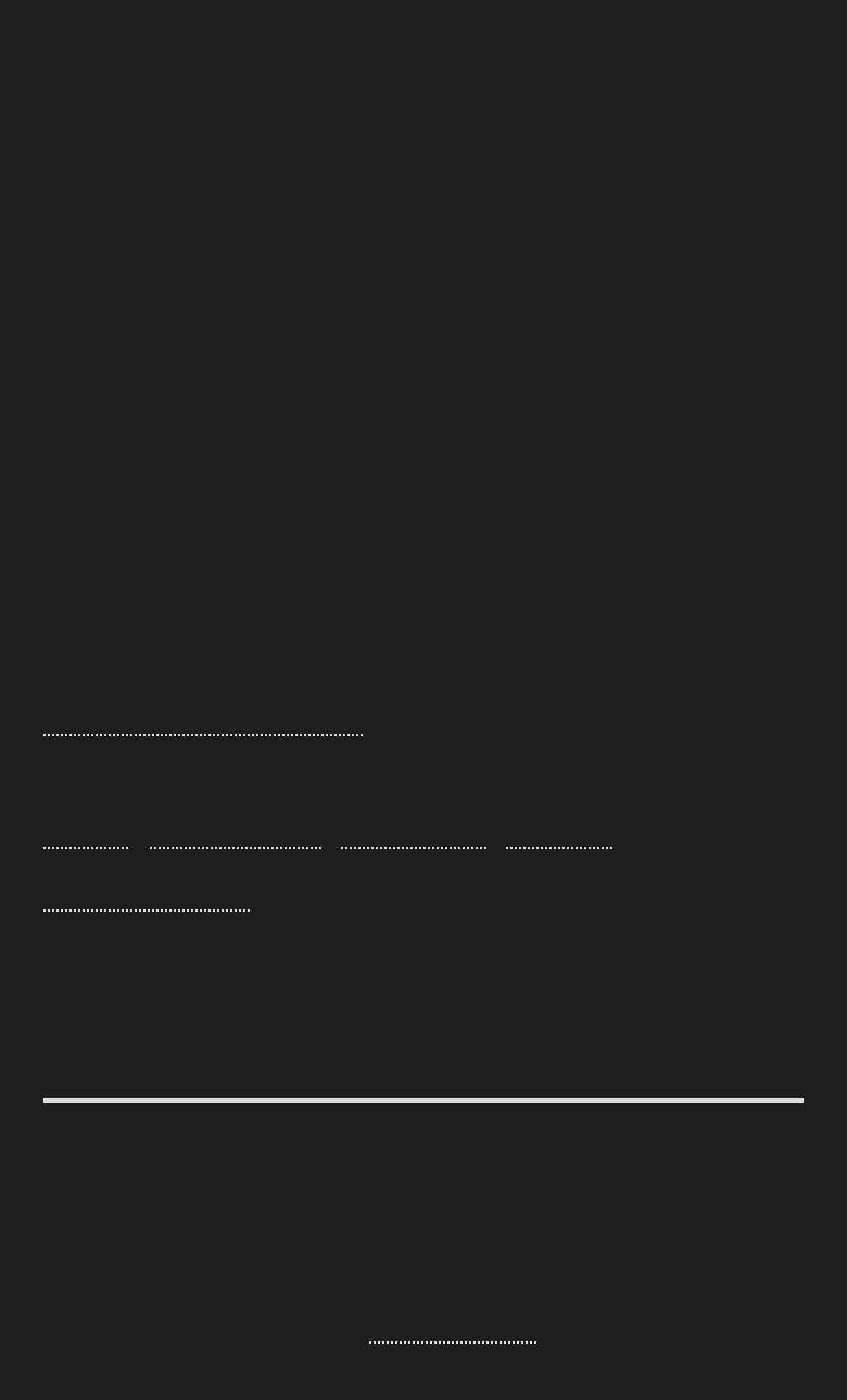Answer this question using a single word or a brief phrase:
What is the author's name?

david (b) hayes